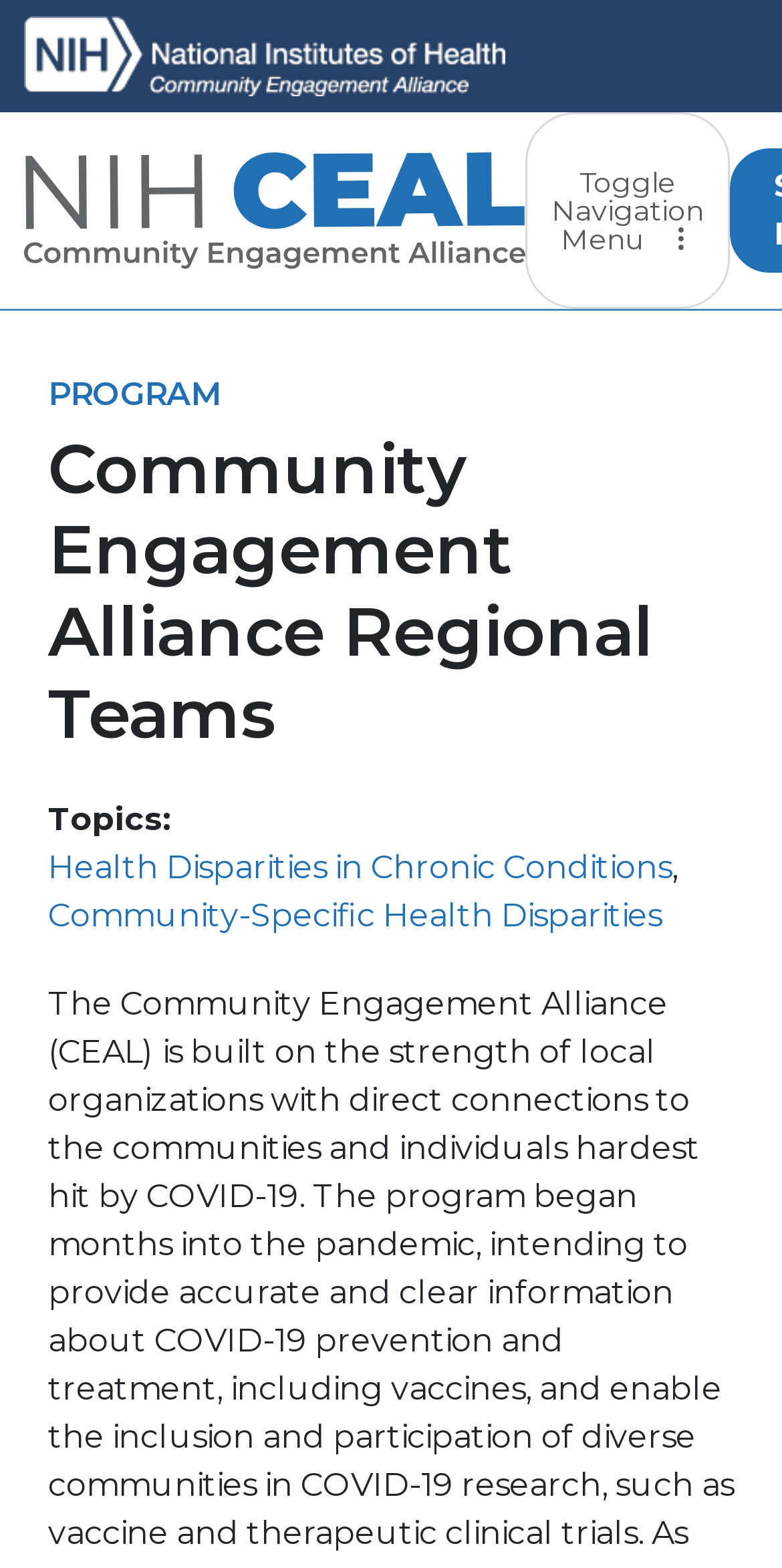What is the purpose of the button?
Answer the question using a single word or phrase, according to the image.

Toggle navigation